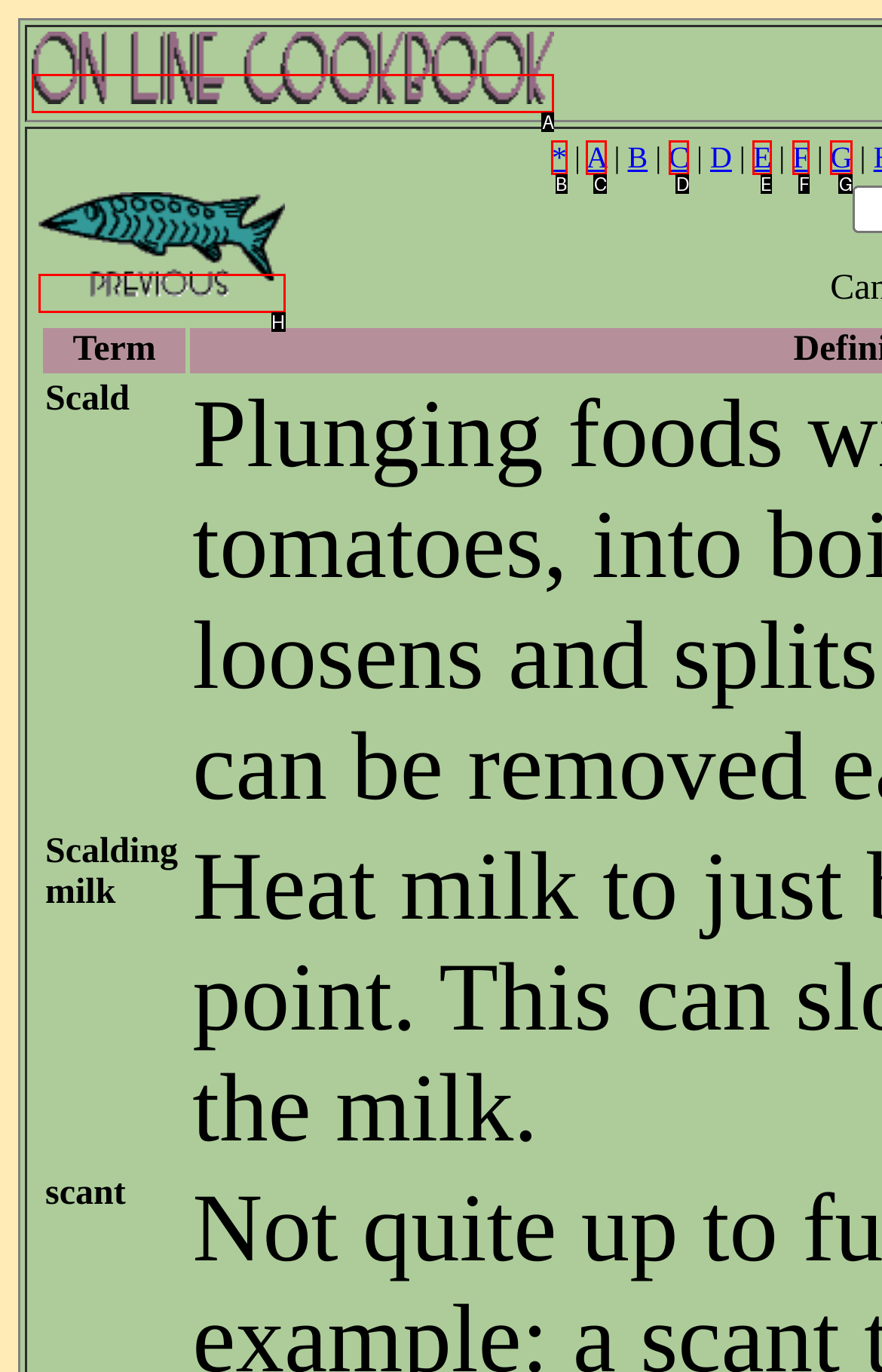Identify the correct option to click in order to accomplish the task: click on the On Line Cookbook link Provide your answer with the letter of the selected choice.

A